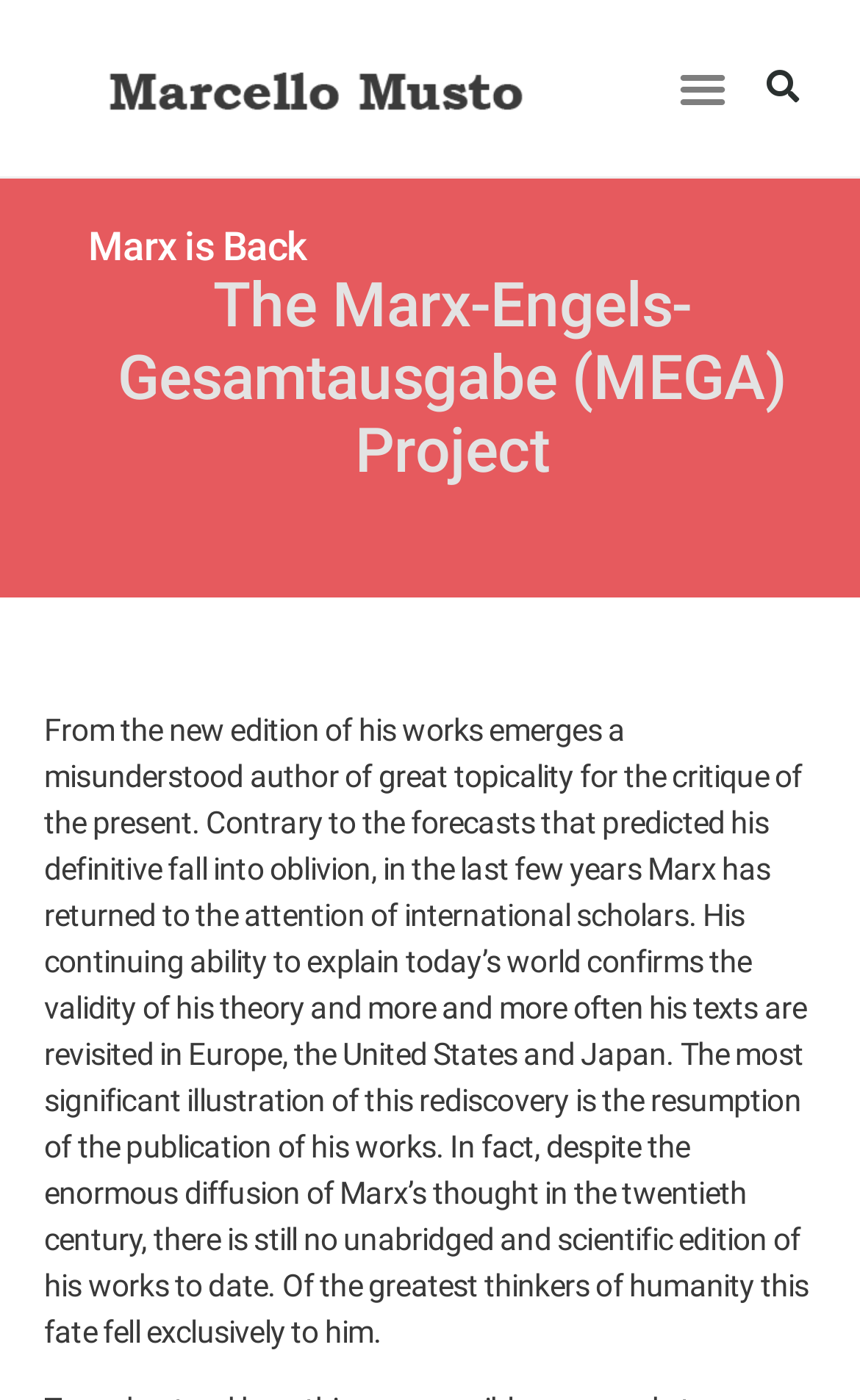What is the current status of Marx's works?
Based on the visual details in the image, please answer the question thoroughly.

The question asks about the current status of Marx's works. By analyzing the StaticText element with the long text, we can find the sentence 'in the last few years Marx has returned to the attention of international scholars', which implies that Marx's works are currently being rediscovered.